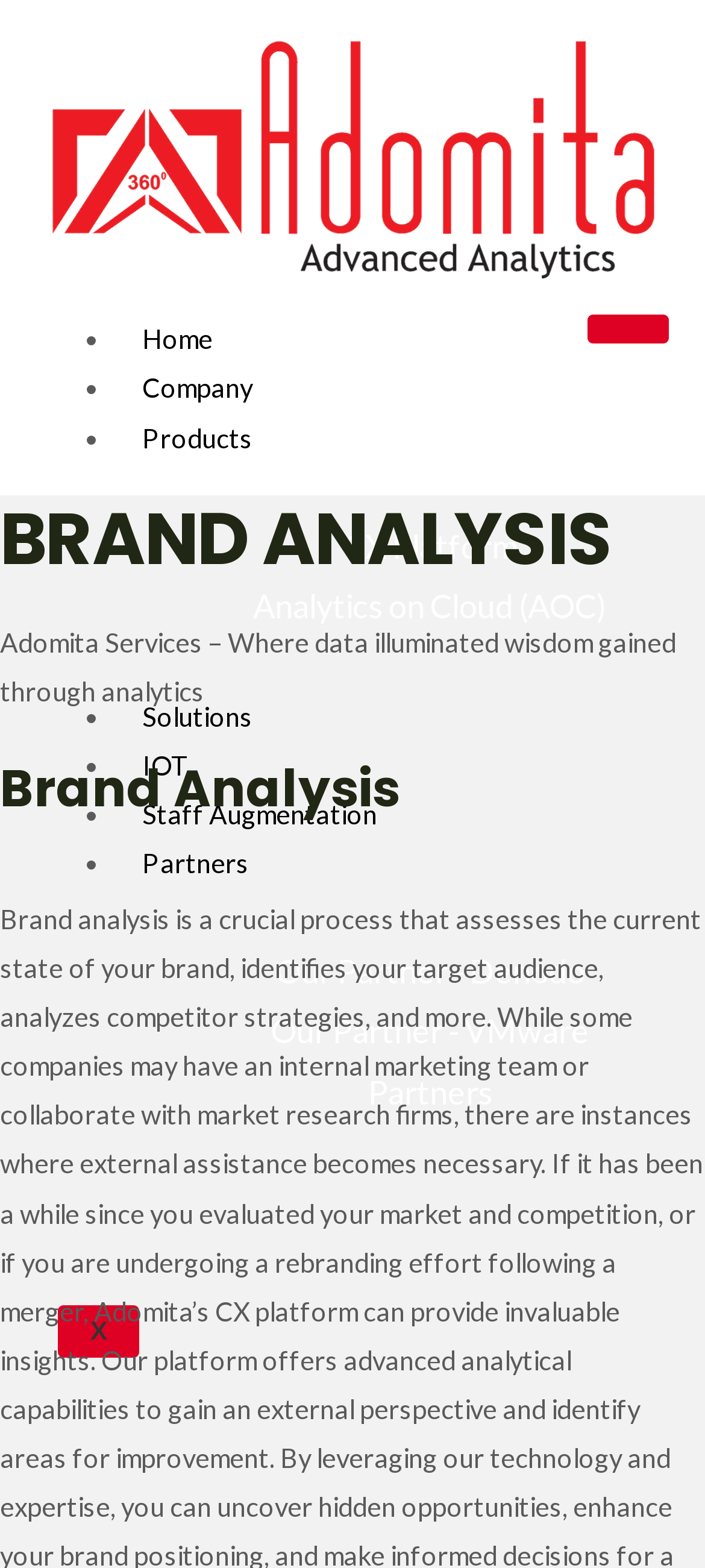Please determine the bounding box coordinates of the element to click on in order to accomplish the following task: "Click the Menu button". Ensure the coordinates are four float numbers ranging from 0 to 1, i.e., [left, top, right, bottom].

[0.0, 0.457, 1.0, 0.483]